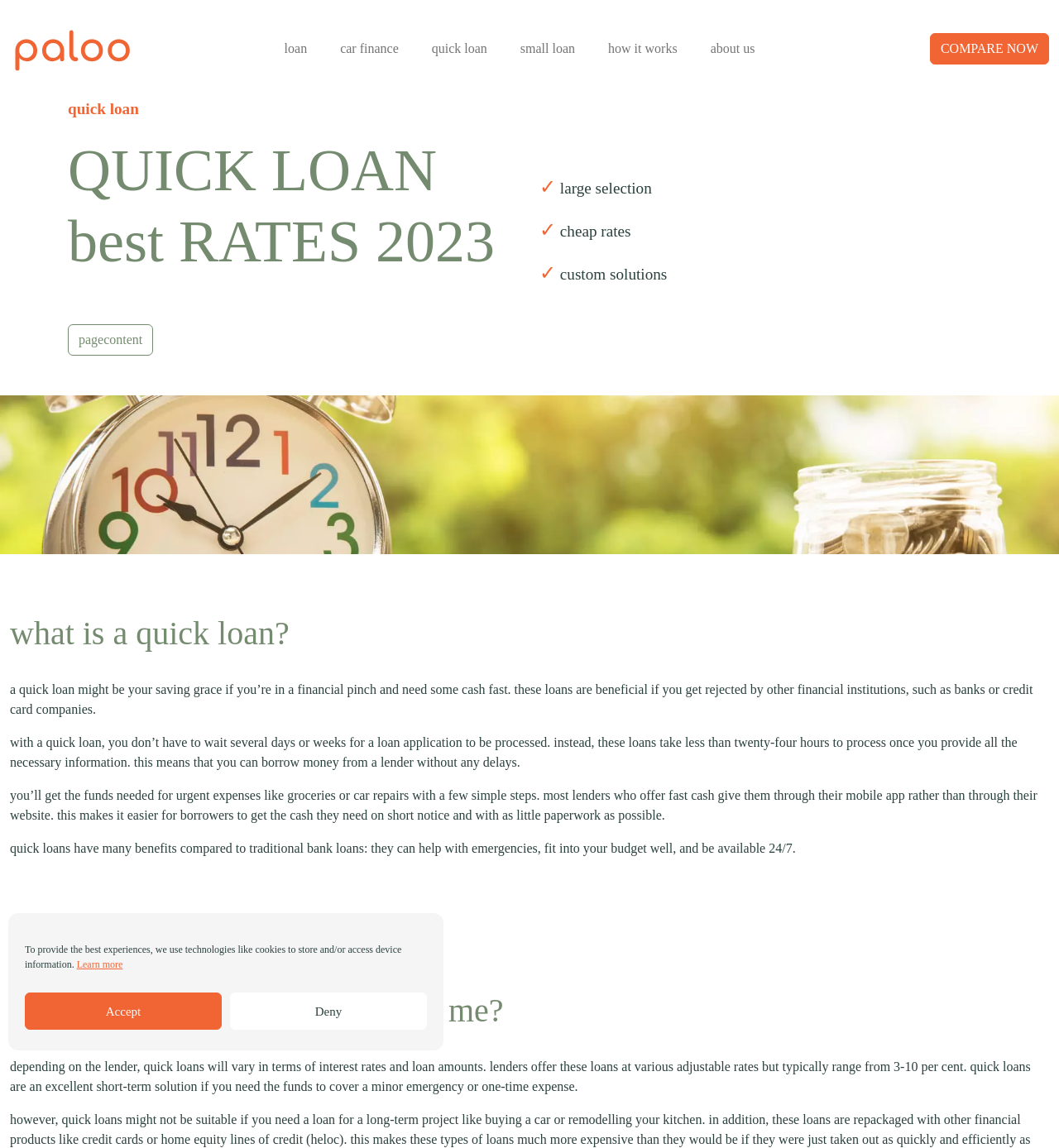Please determine the primary heading and provide its text.

QUICK LOAN best RATES 2023